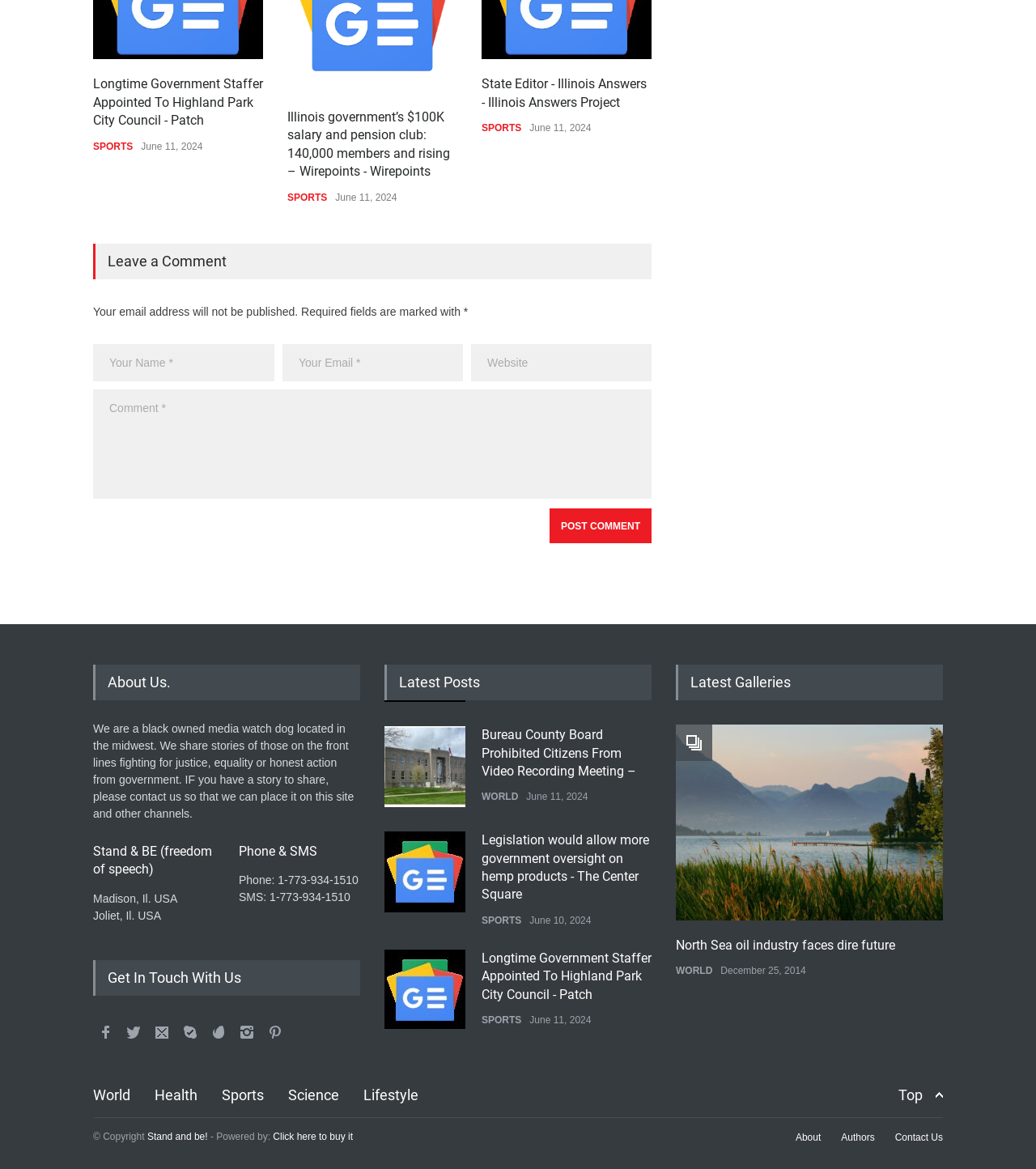Bounding box coordinates should be in the format (top-left x, top-left y, bottom-right x, bottom-right y) and all values should be floating point numbers between 0 and 1. Determine the bounding box coordinate for the UI element described as: Privacy Policy

None